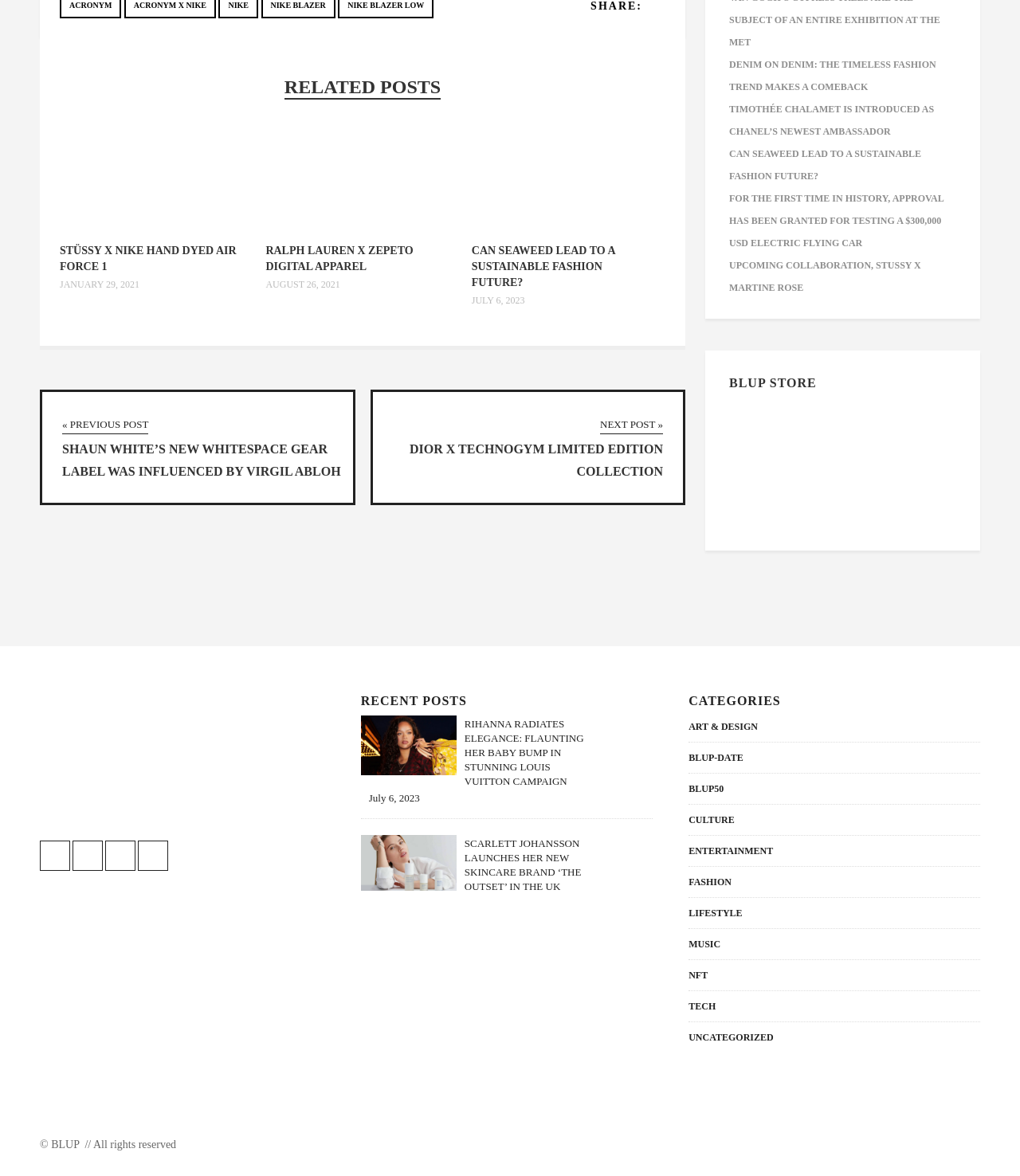Identify the bounding box coordinates for the element you need to click to achieve the following task: "Click on the 'FASHION' category link". The coordinates must be four float values ranging from 0 to 1, formatted as [left, top, right, bottom].

[0.675, 0.745, 0.717, 0.755]